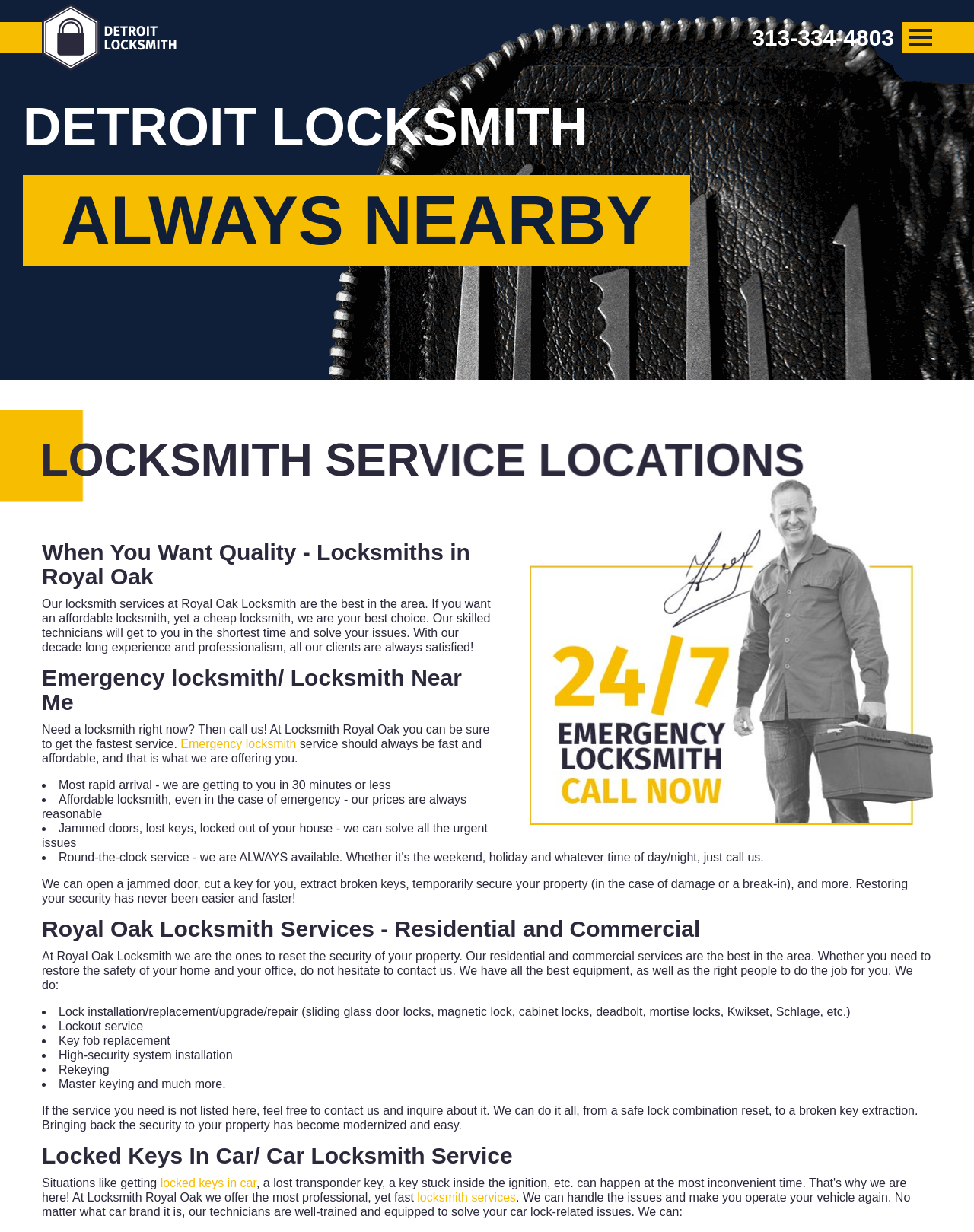What happens if the service needed is not listed on the webpage?
Please provide a comprehensive answer based on the visual information in the image.

The webpage suggests that if the service needed is not listed, customers can contact Royal Oak Locksmith to inquire about it, implying that they may be able to provide the service even if it's not listed.